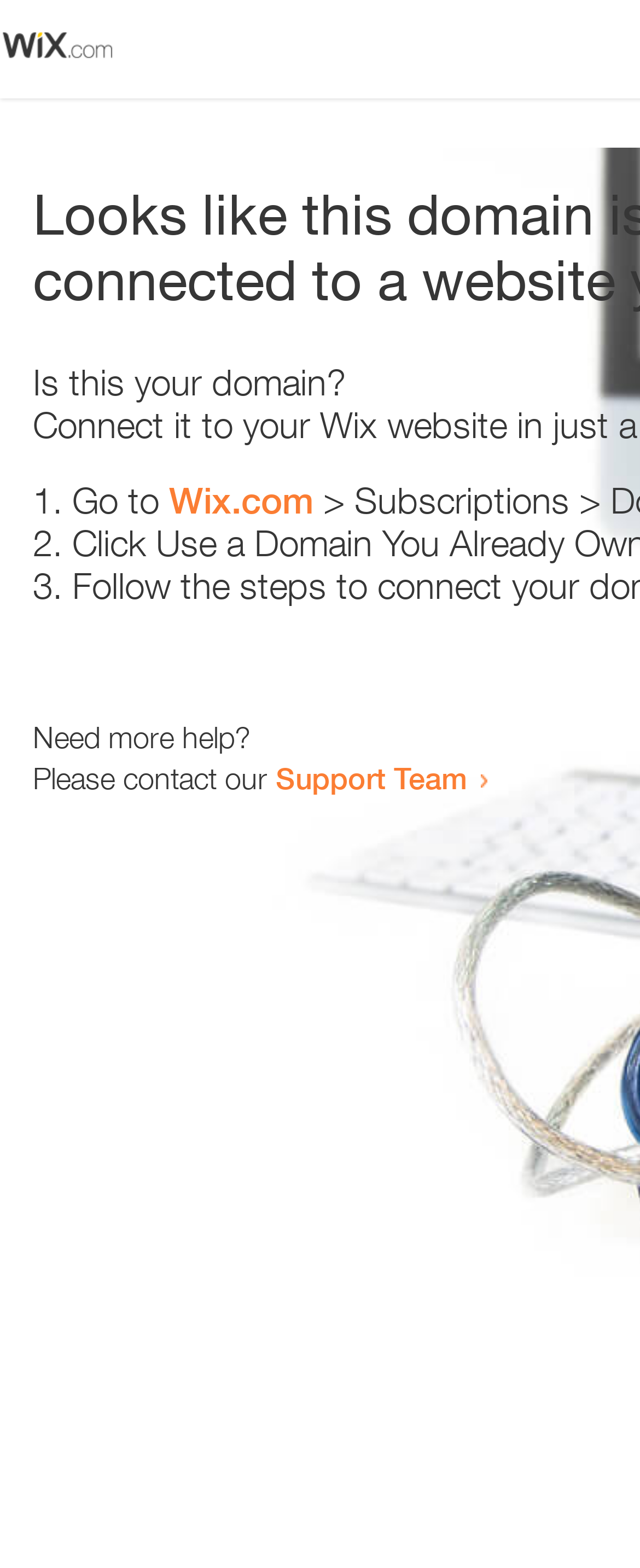Provide a brief response in the form of a single word or phrase:
Who can be contacted for more help?

Support Team